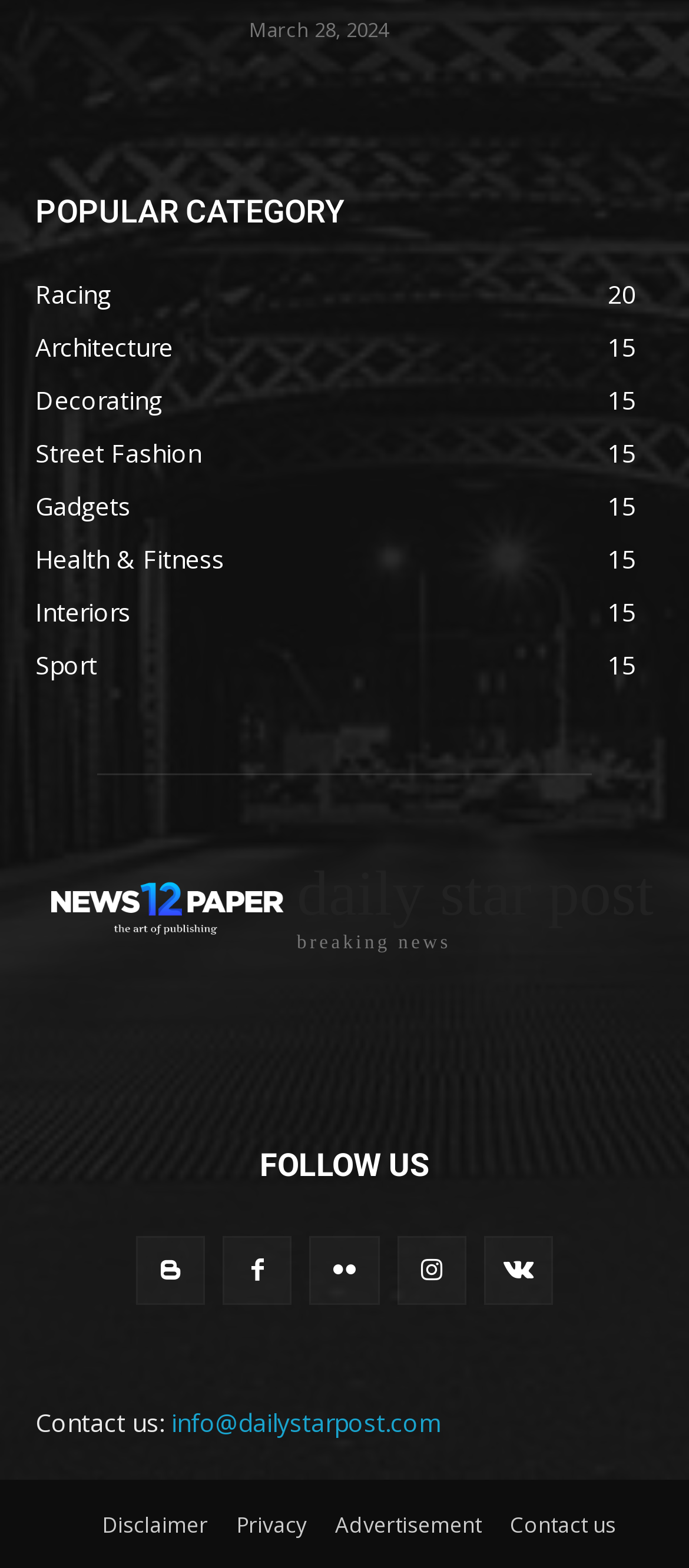Identify the bounding box coordinates for the element you need to click to achieve the following task: "View previous product". Provide the bounding box coordinates as four float numbers between 0 and 1, in the form [left, top, right, bottom].

None